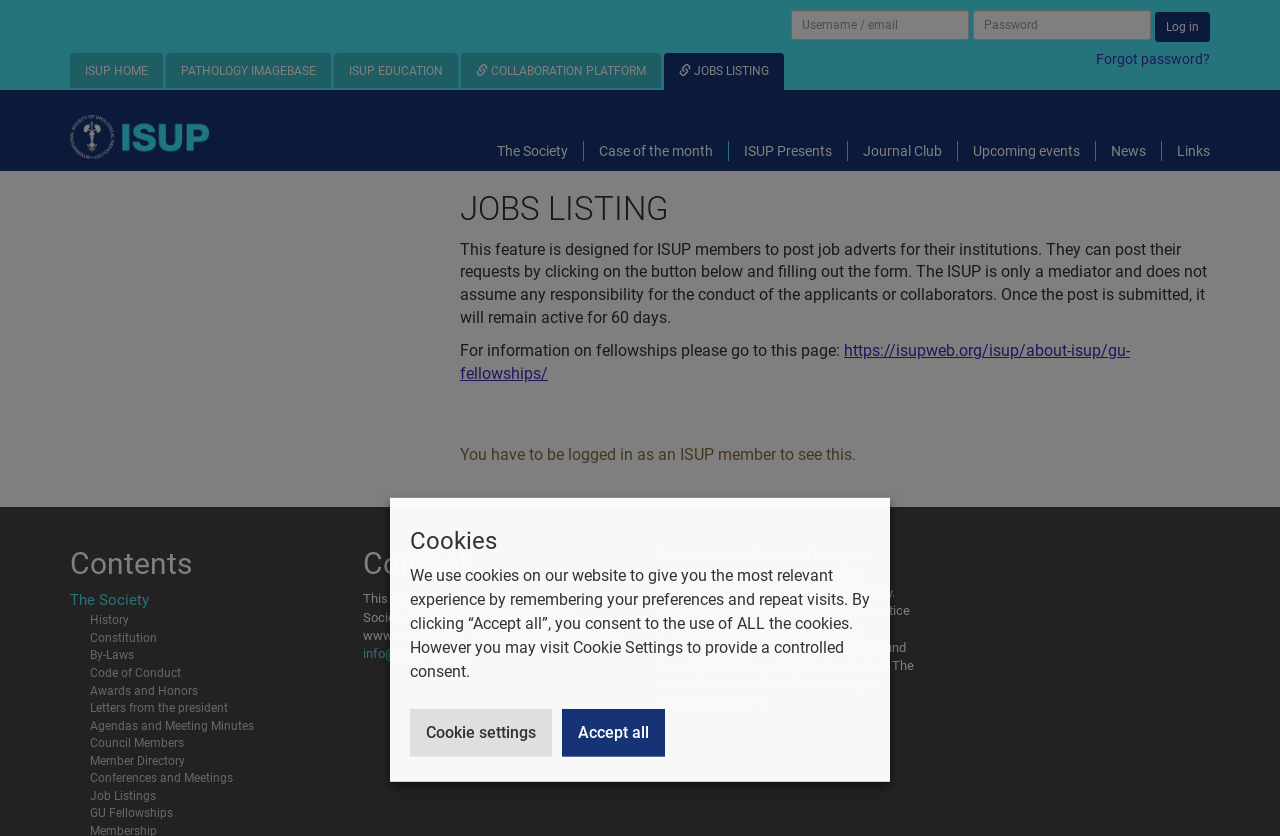Can you specify the bounding box coordinates for the region that should be clicked to fulfill this instruction: "post a job advert".

[0.359, 0.228, 0.945, 0.271]